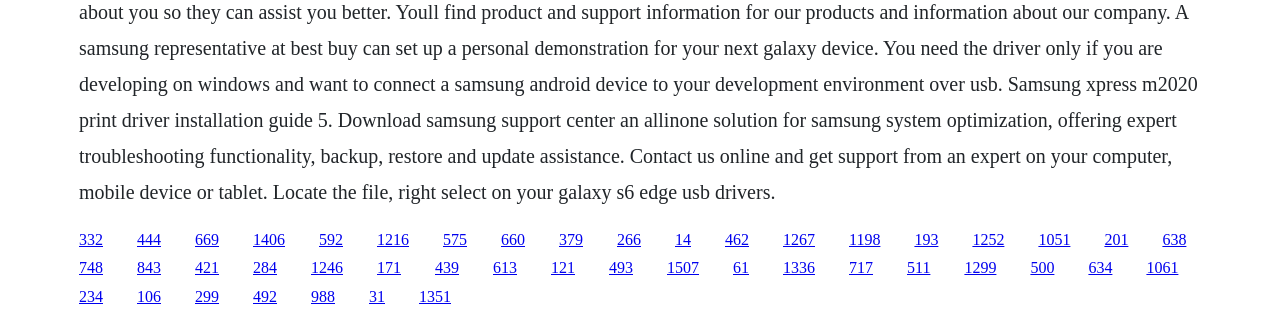Determine the bounding box coordinates of the clickable region to follow the instruction: "click the link in the middle".

[0.295, 0.721, 0.32, 0.774]